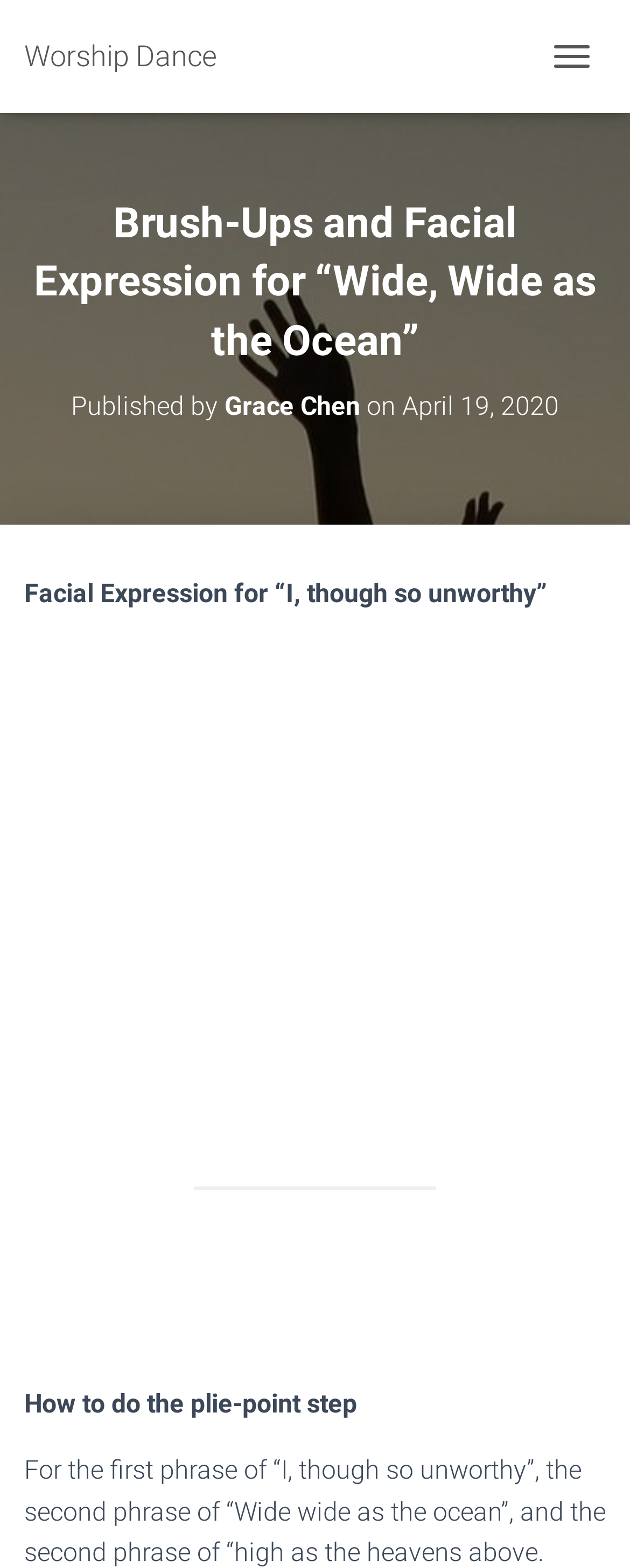Please answer the following question as detailed as possible based on the image: 
How many figures are there on the webpage?

The number of figures on the webpage can be found by looking at the figure element, which is located below the 'Facial Expression for “I, though so unworthy”' text. There is only one figure element on the webpage.